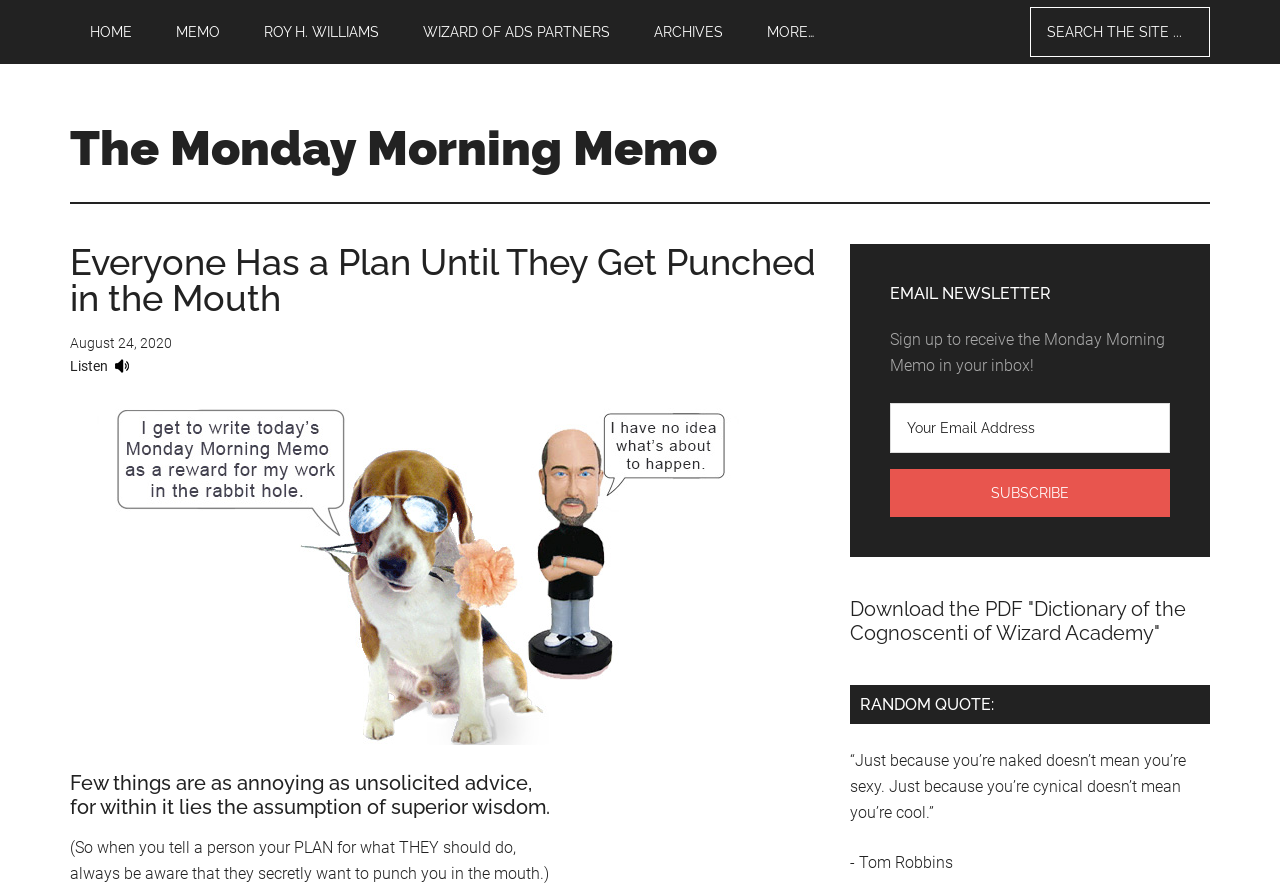What can be downloaded from the webpage?
Provide a fully detailed and comprehensive answer to the question.

The webpage provides a link to download the PDF 'Dictionary of the Cognoscenti of Wizard Academy' which is located below the email newsletter subscription section.